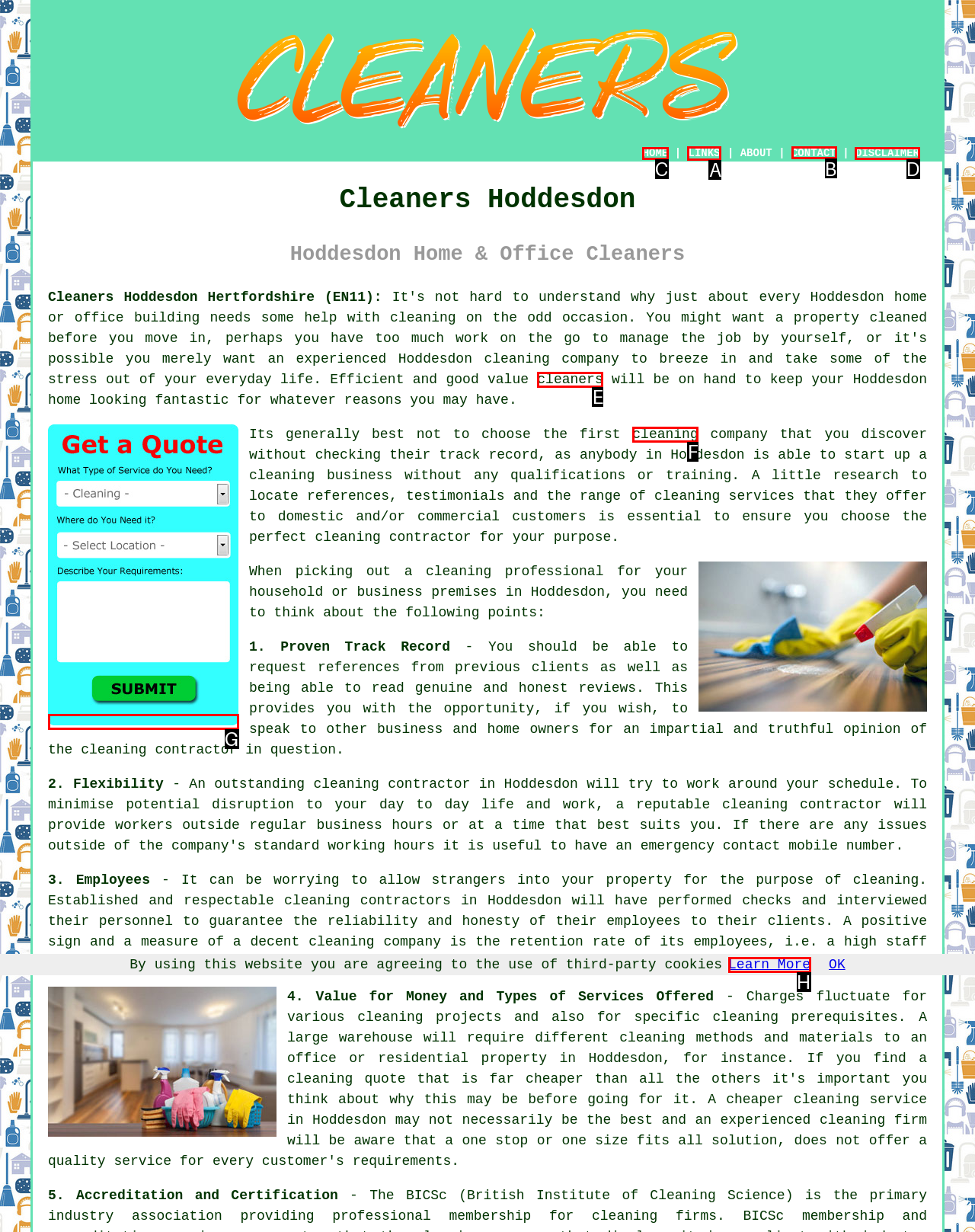Select the letter associated with the UI element you need to click to perform the following action: Click the CONTACT link
Reply with the correct letter from the options provided.

B